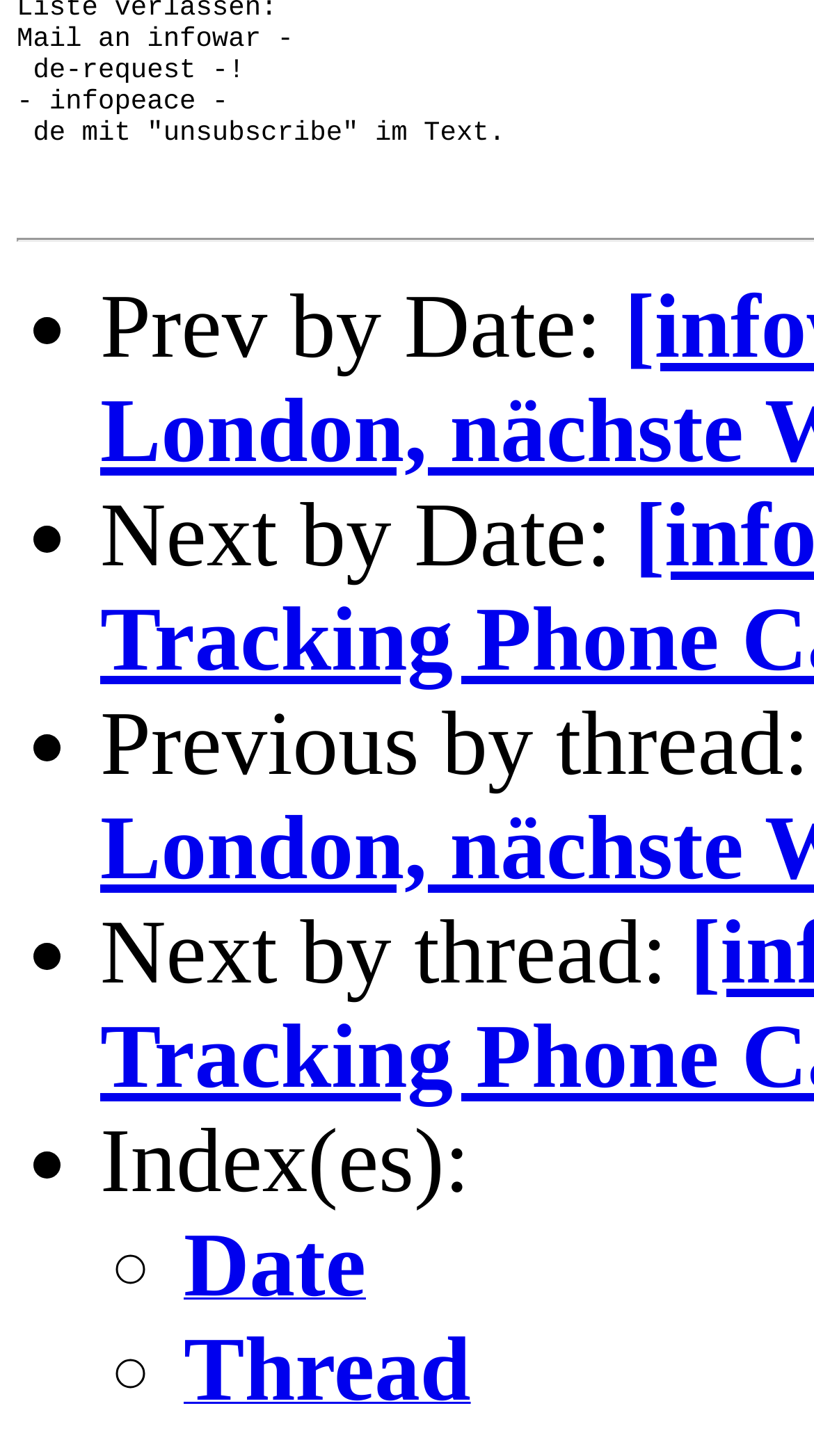Given the description "Thread", determine the bounding box of the corresponding UI element.

[0.226, 0.943, 0.578, 0.967]